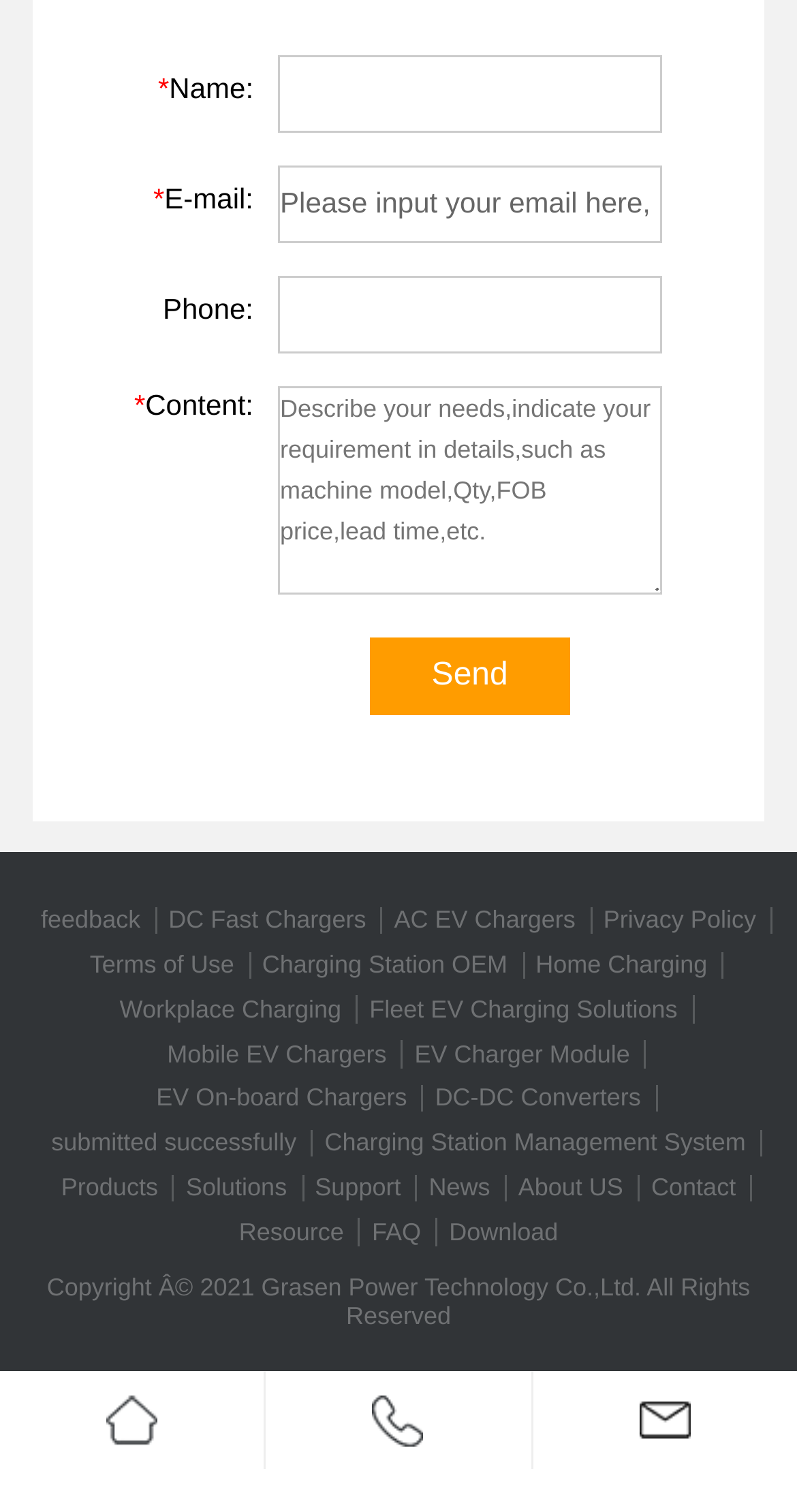Determine the bounding box coordinates of the UI element described below. Use the format (top-left x, top-left y, bottom-right x, bottom-right y) with floating point numbers between 0 and 1: Solutions

[0.233, 0.804, 0.36, 0.823]